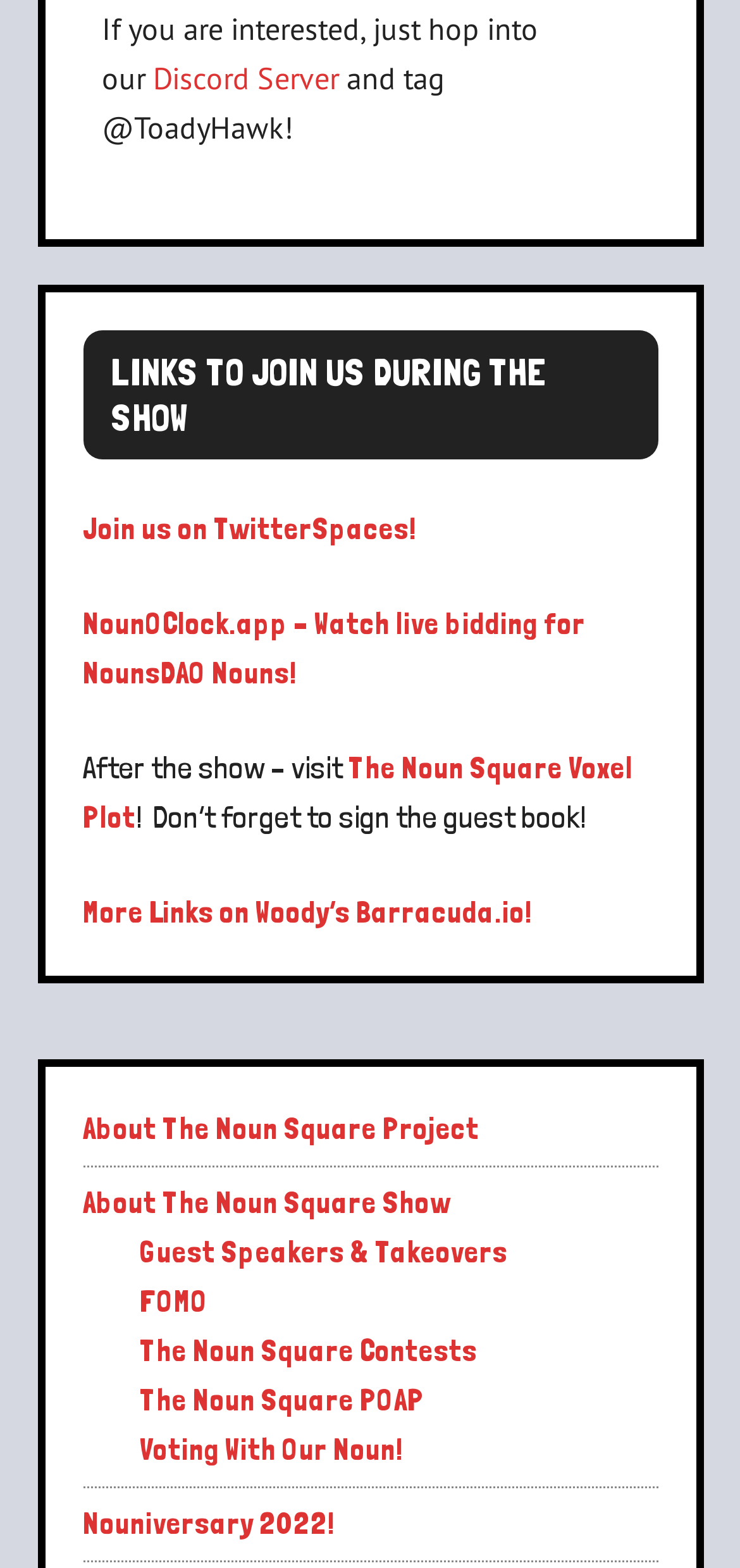Could you indicate the bounding box coordinates of the region to click in order to complete this instruction: "Check out Nouniversary 2022!".

[0.112, 0.961, 0.453, 0.984]